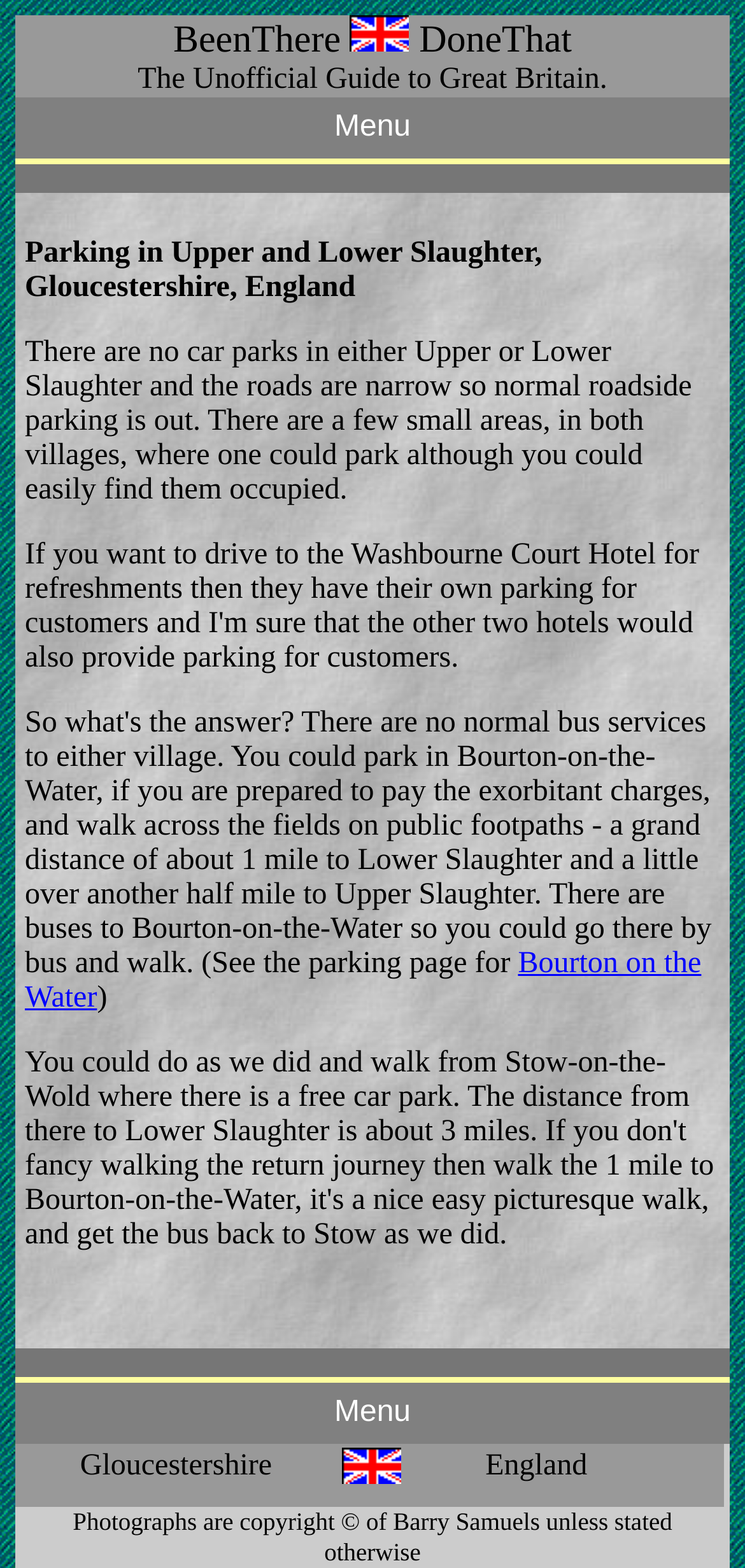Bounding box coordinates are given in the format (top-left x, top-left y, bottom-right x, bottom-right y). All values should be floating point numbers between 0 and 1. Provide the bounding box coordinate for the UI element described as: Menu

[0.021, 0.062, 0.979, 0.101]